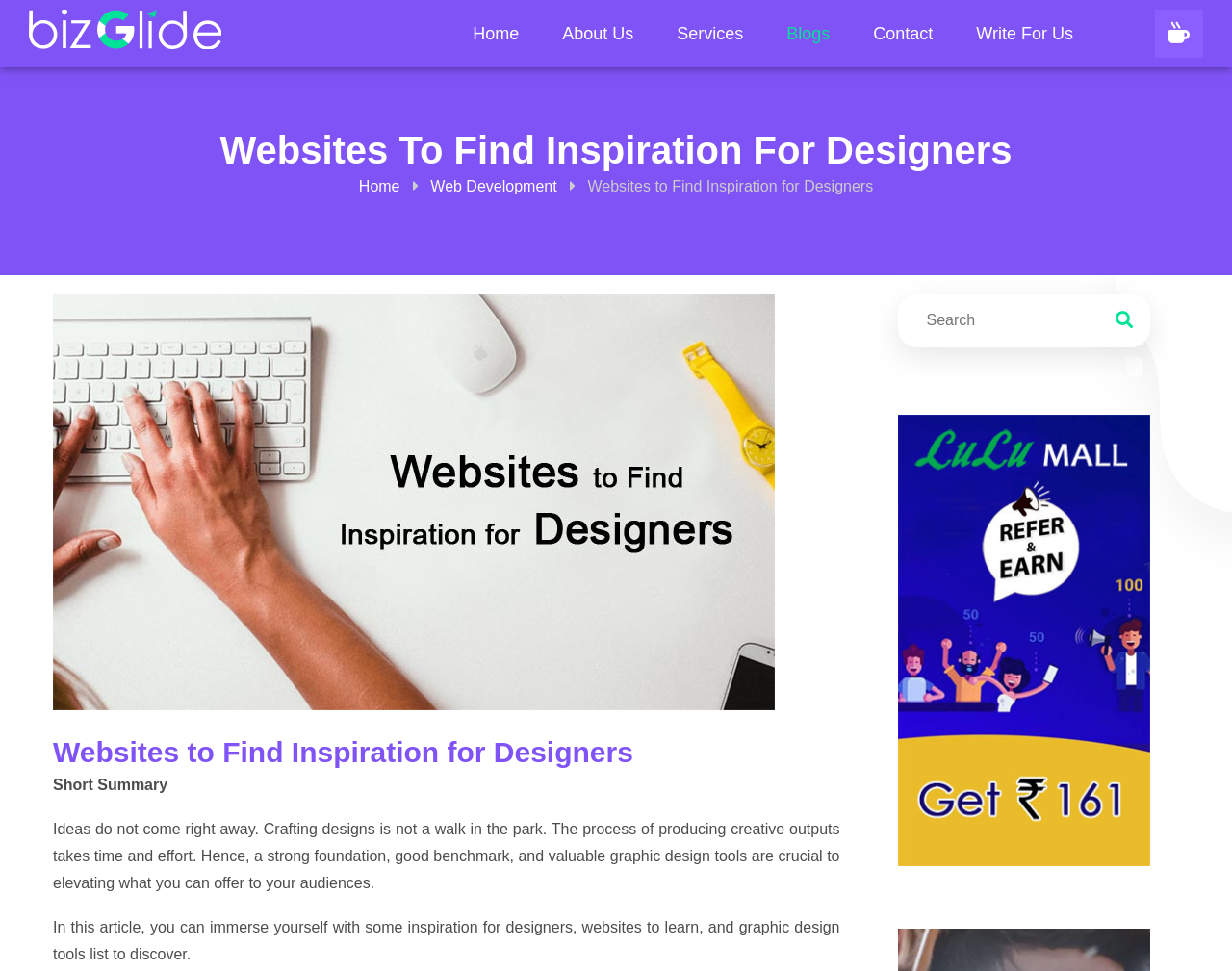From the element description: "aria-label="biz glide web solutions logo"", extract the bounding box coordinates of the UI element. The coordinates should be expressed as four float numbers between 0 and 1, in the order [left, top, right, bottom].

[0.023, 0.021, 0.18, 0.037]